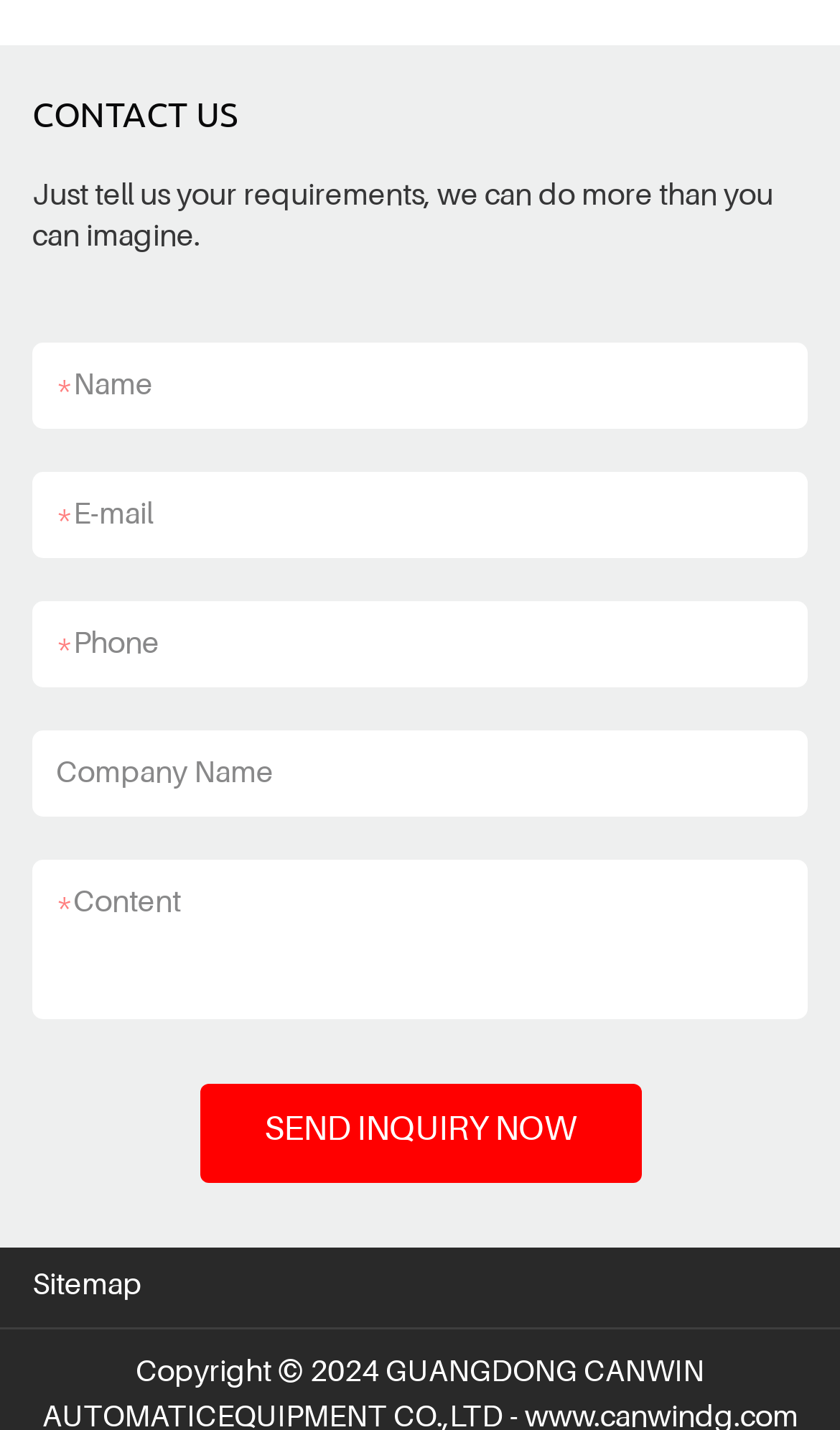What is the label of the last text box on this form?
Based on the image, answer the question with as much detail as possible.

The last text box on this form has a label 'Content', which suggests that users are expected to enter the details of their inquiry or message in this box.